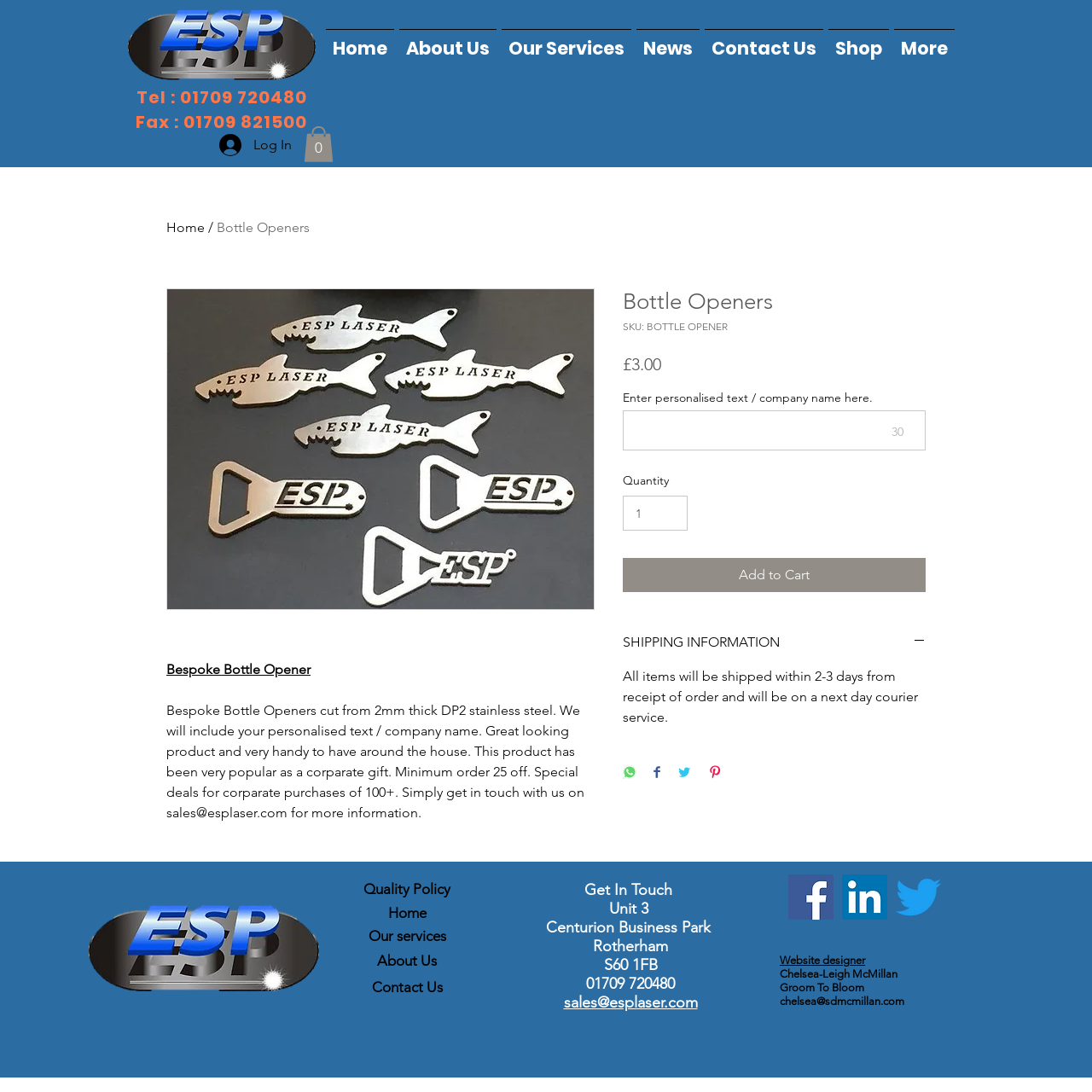Provide a single word or phrase answer to the question: 
What is the phone number to contact for more information?

01709 720480